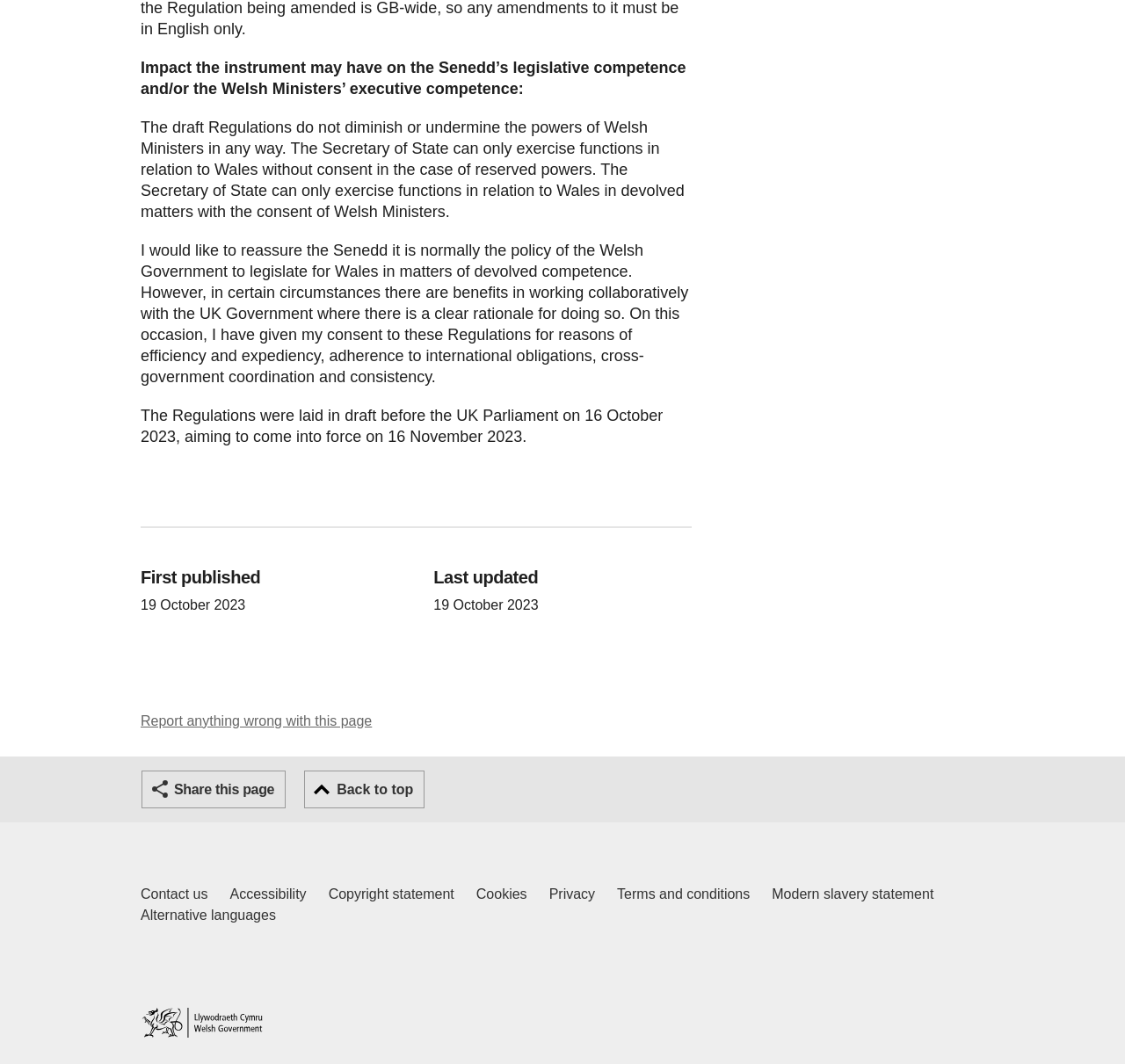What is the purpose of the 'Back to top' button?
Based on the screenshot, respond with a single word or phrase.

To navigate to the top of the page